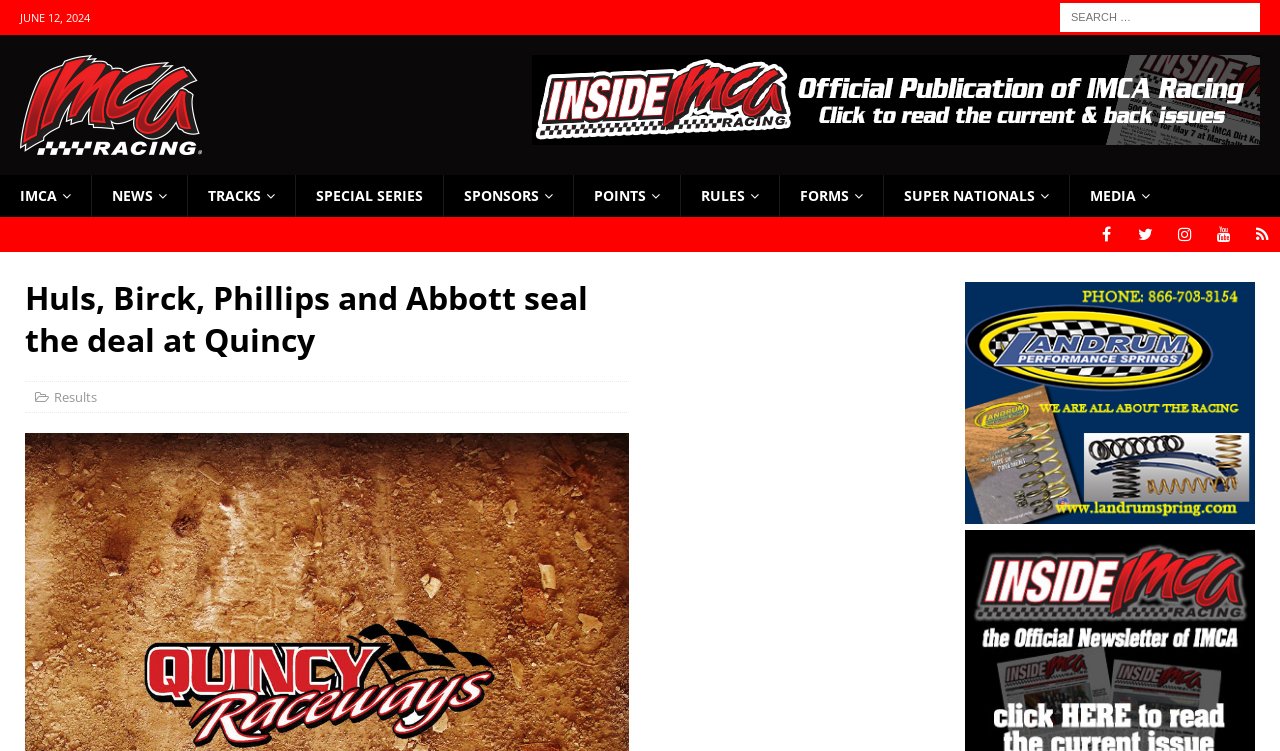Give a concise answer using only one word or phrase for this question:
What is the topic of the main article?

Racing